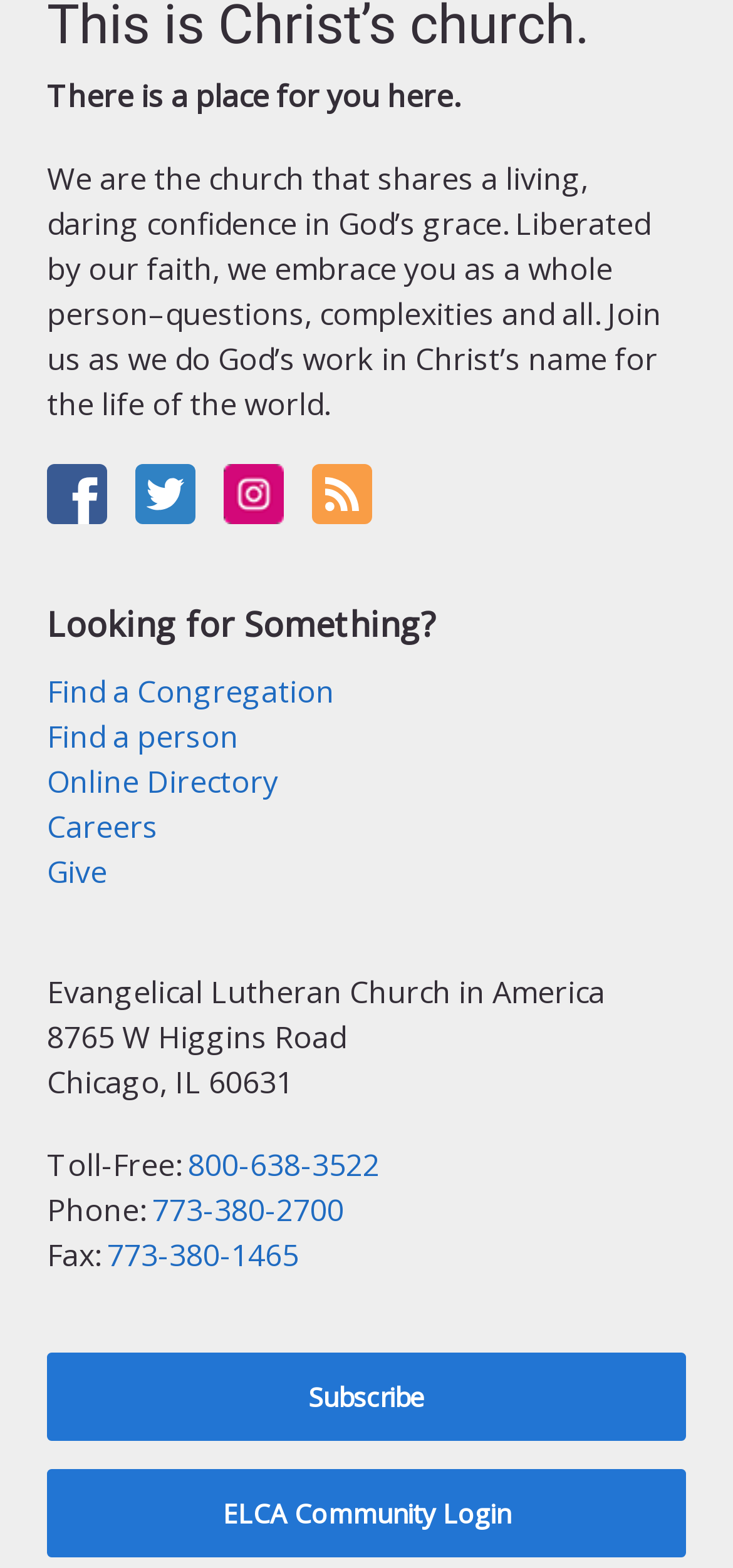Find the bounding box coordinates of the clickable area that will achieve the following instruction: "Log in to the ELCA community".

[0.064, 0.937, 0.936, 0.993]